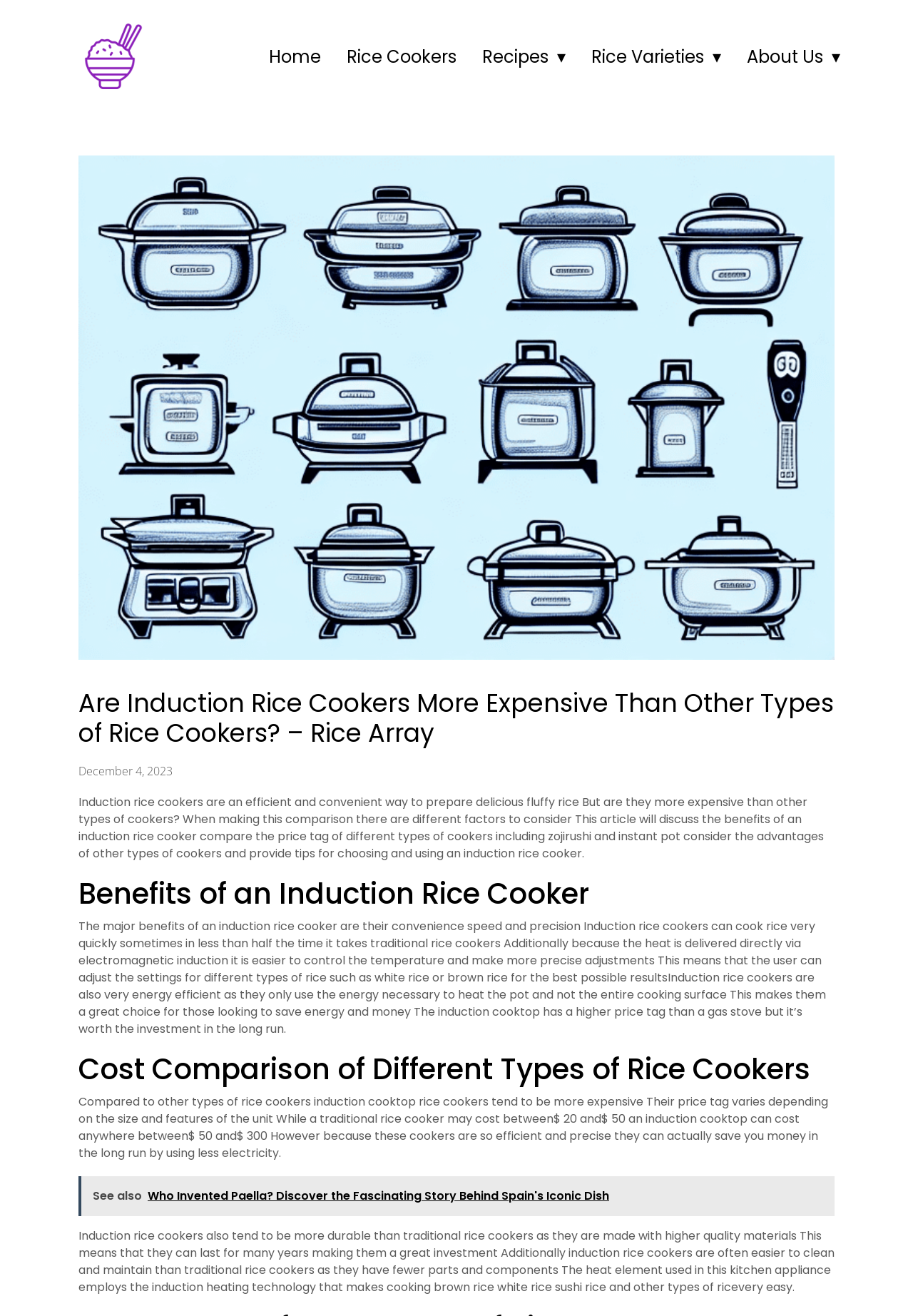Analyze the image and provide a detailed answer to the question: What is the benefit of induction rice cookers in terms of energy efficiency?

According to the webpage, induction rice cookers are very energy efficient as they only use the energy necessary to heat the pot and not the entire cooking surface, making them a great choice for those looking to save energy and money.